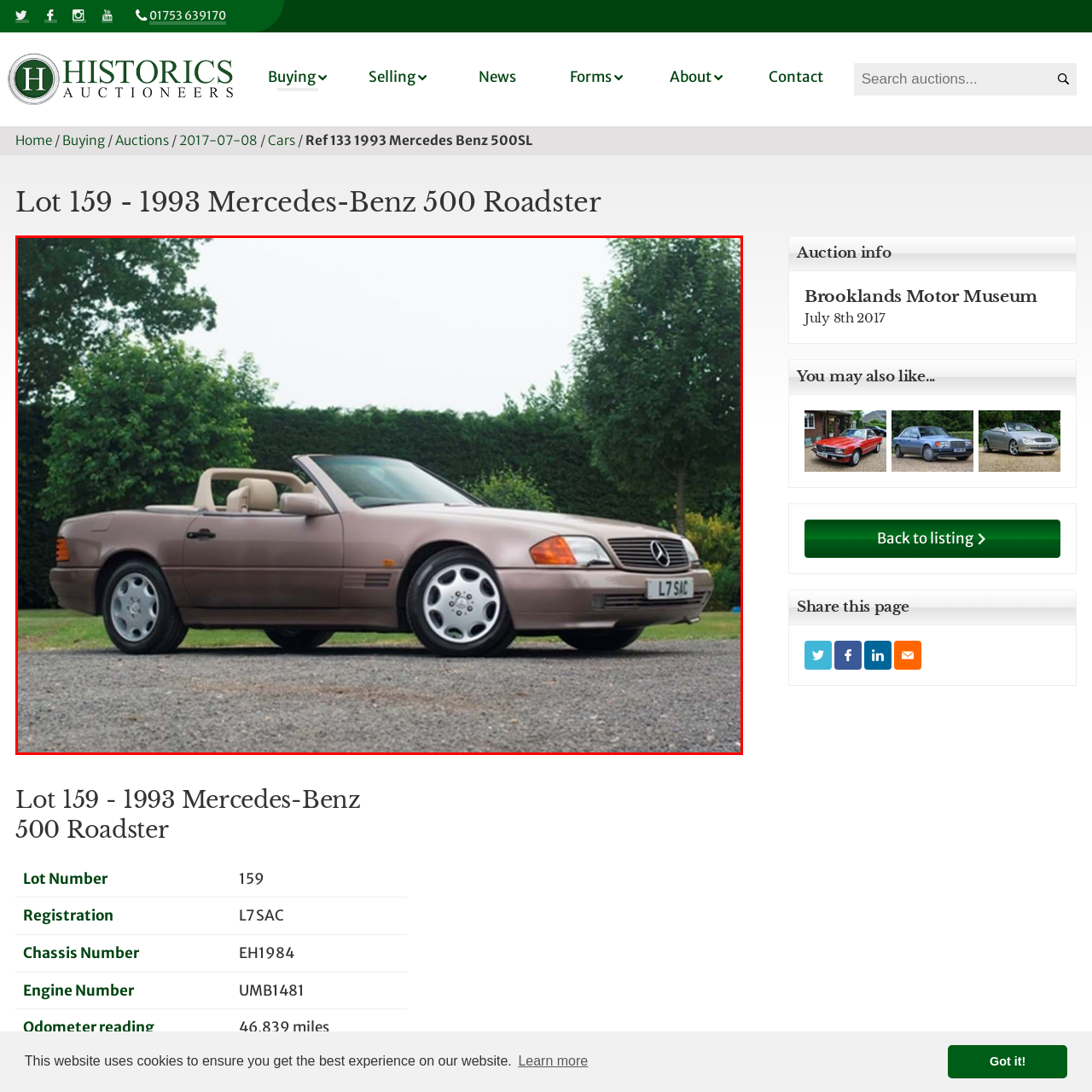Concentrate on the section within the teal border, What is the color of the car's interior? 
Provide a single word or phrase as your answer.

Beige